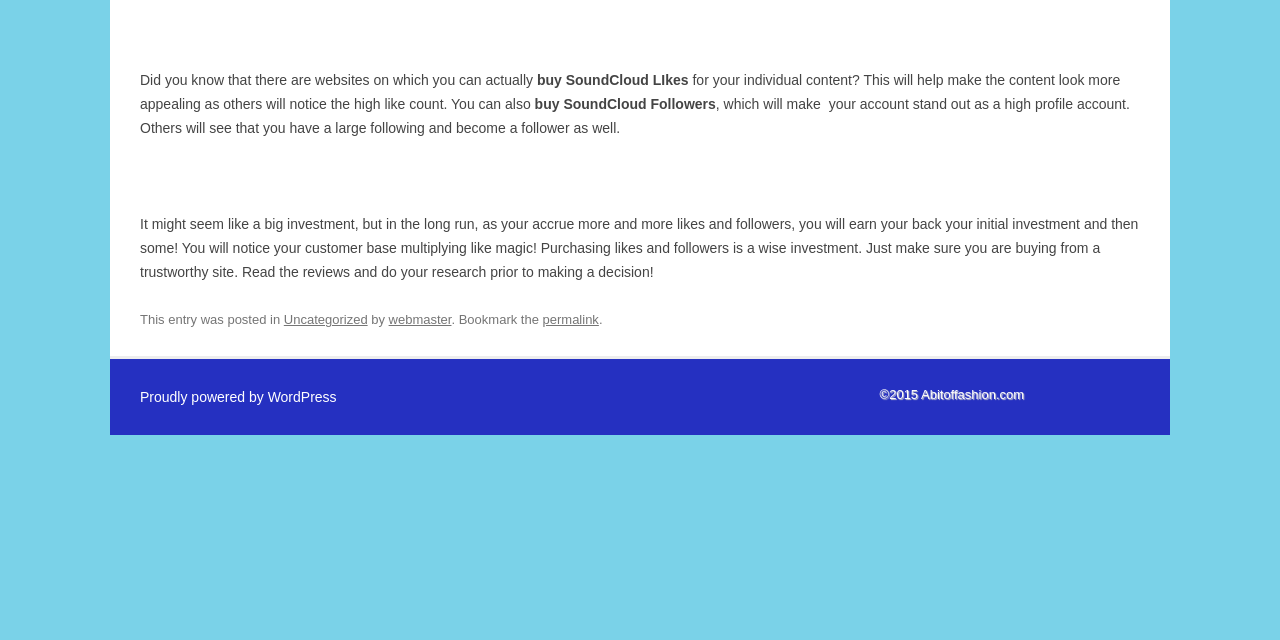Determine the bounding box coordinates of the UI element described below. Use the format (top-left x, top-left y, bottom-right x, bottom-right y) with floating point numbers between 0 and 1: webmaster

[0.304, 0.487, 0.353, 0.511]